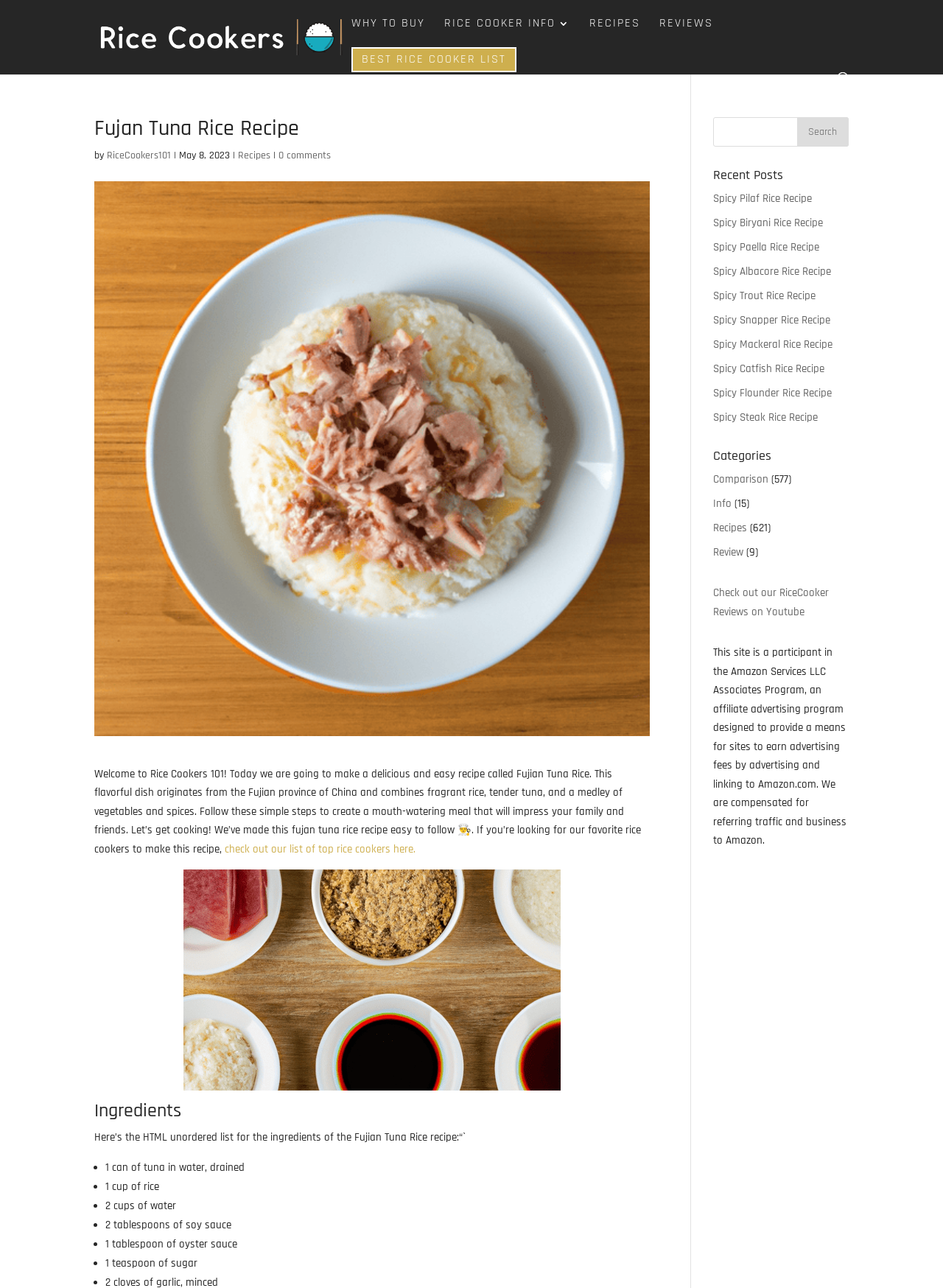Determine the bounding box coordinates for the area that needs to be clicked to fulfill this task: "Search for a recipe". The coordinates must be given as four float numbers between 0 and 1, i.e., [left, top, right, bottom].

[0.1, 0.0, 0.9, 0.001]